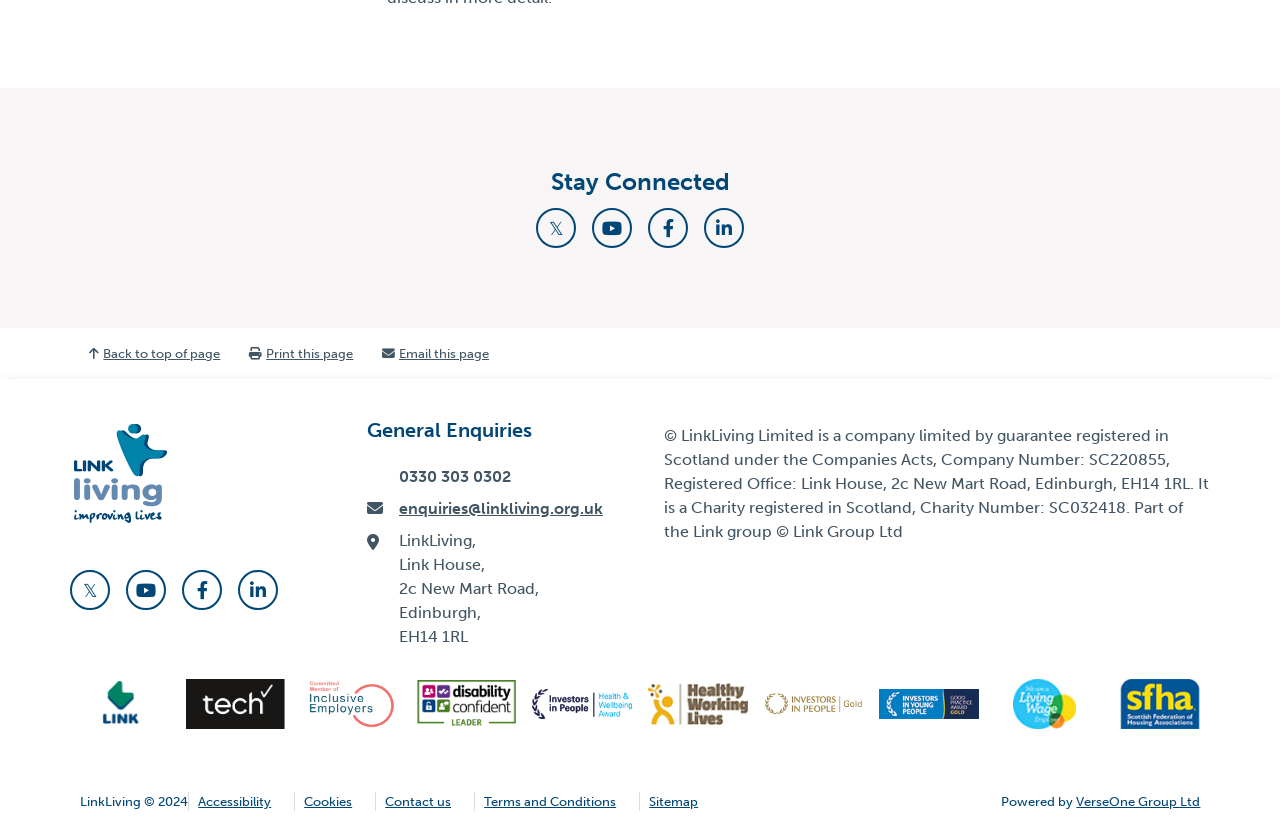What social media platforms can you connect with LinkLiving on?
Answer the question with a detailed and thorough explanation.

The social media platforms are identified by the links with icons, such as 'Twitter', 'YouTube', 'Facebook', and 'Linkedin', which are located in the 'Stay Connected' section and also at the bottom of the webpage.